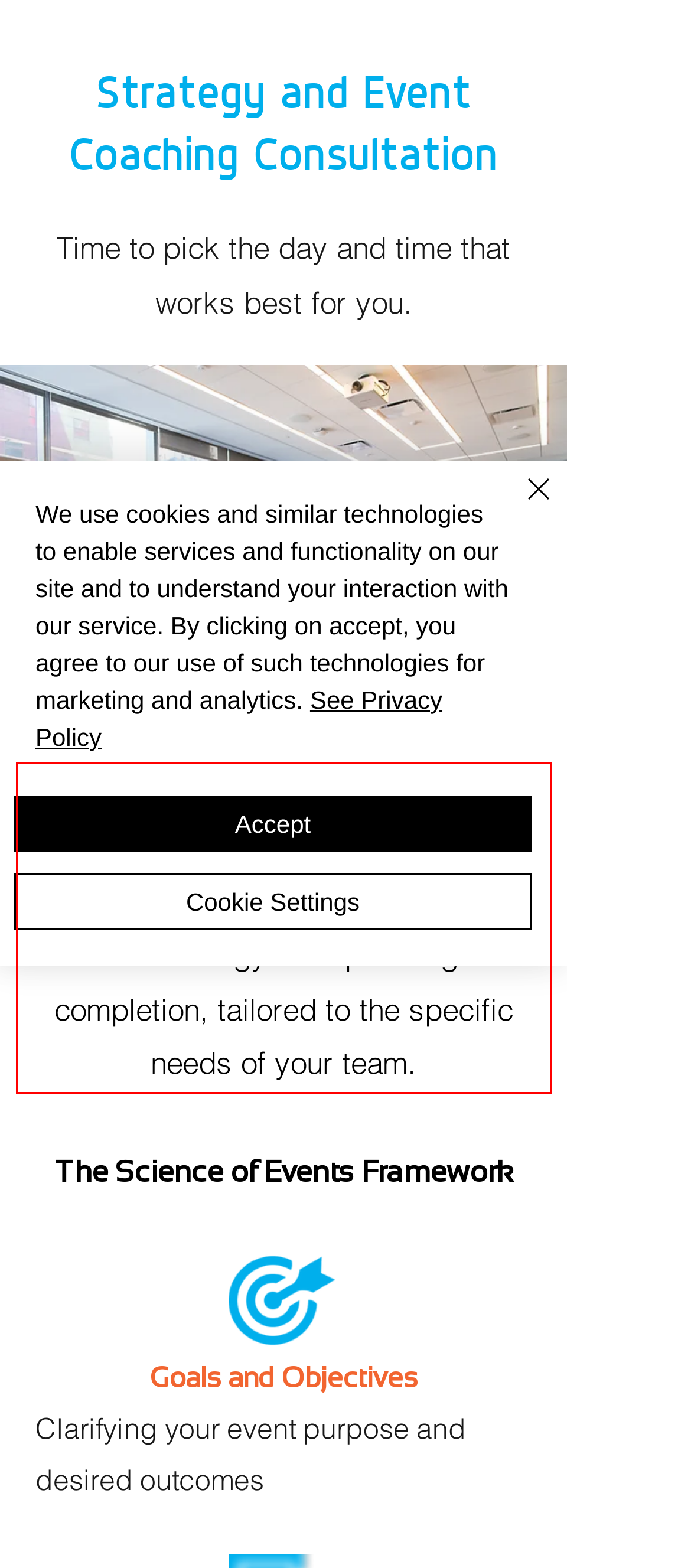Observe the screenshot of the webpage, locate the red bounding box, and extract the text content within it.

Our Event Coaching and Strategy services utilize our Science of Events framework to help you structure your event strategy from planning to completion, tailored to the specific needs of your team.